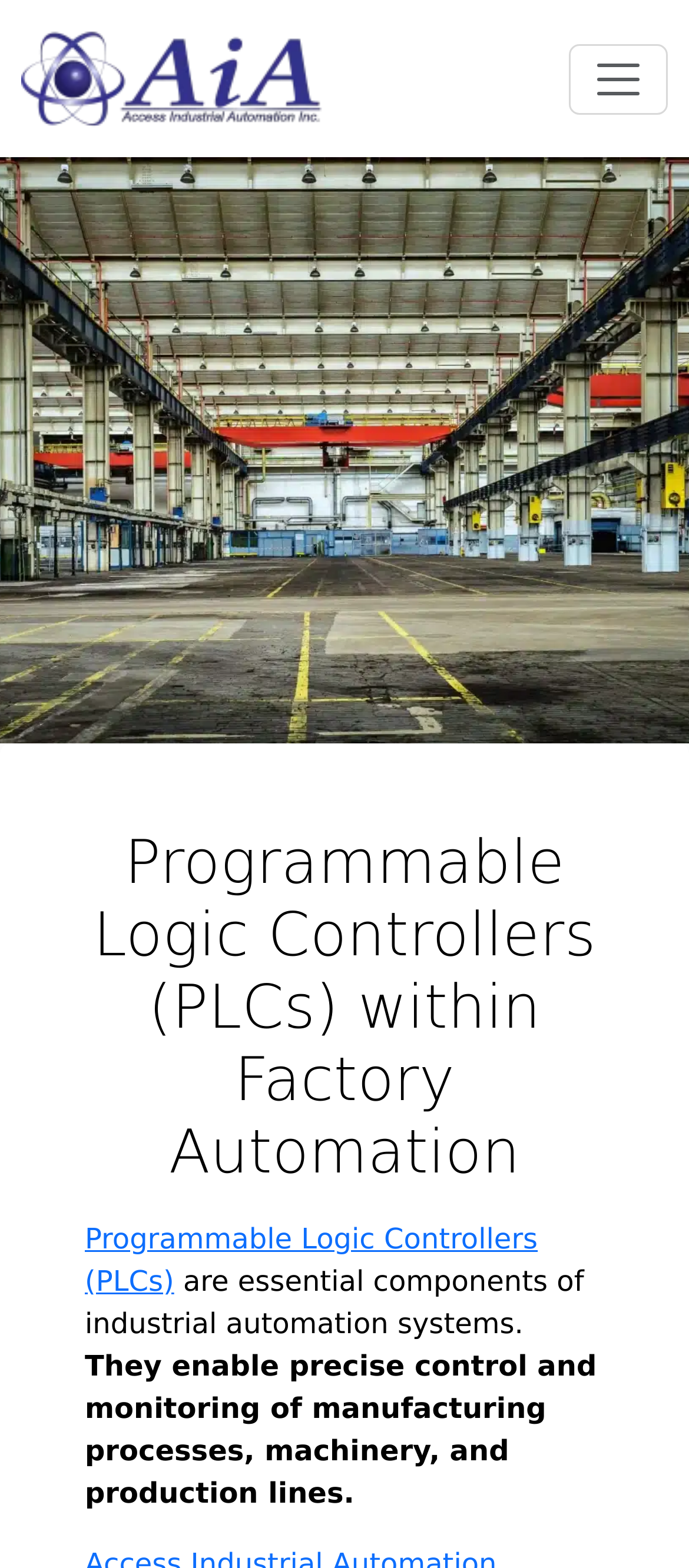Provide a short answer using a single word or phrase for the following question: 
What is the navigation button on the top right corner?

Toggle navigation